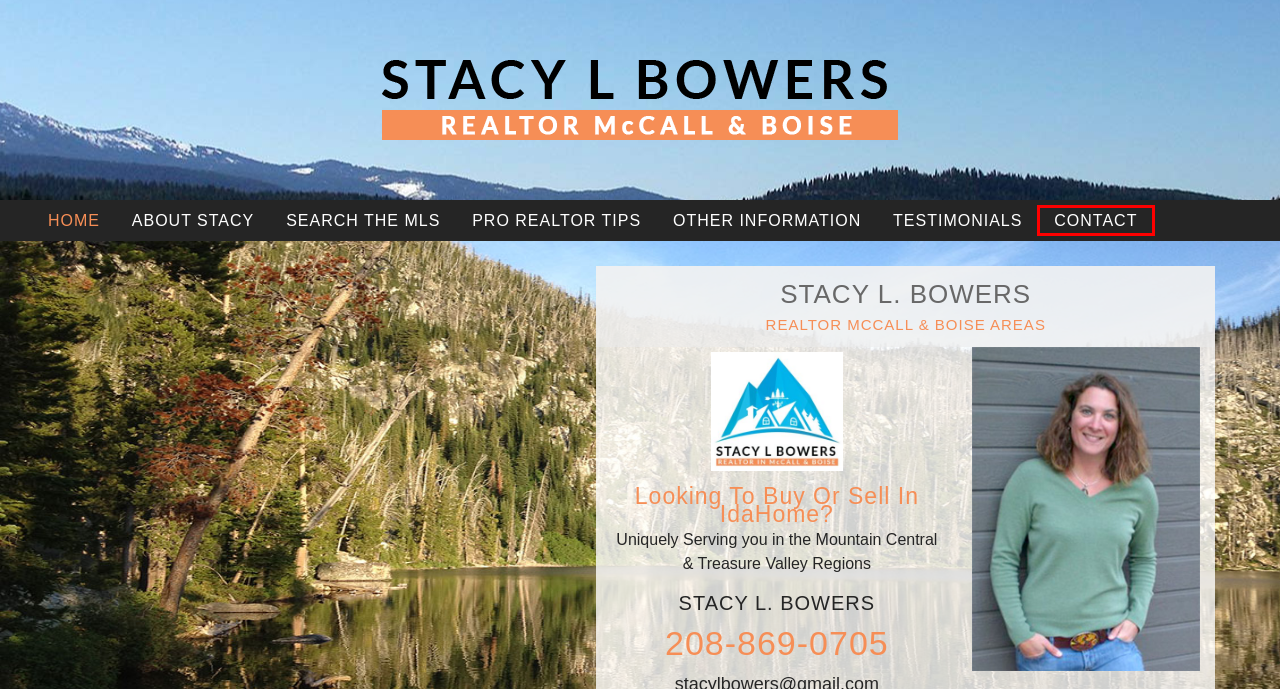You have a screenshot showing a webpage with a red bounding box highlighting an element. Choose the webpage description that best fits the new webpage after clicking the highlighted element. The descriptions are:
A. The Best River Towns in America
B. Stacy Bowers | Idaho Realtor | Serving McCall & Boise Idaho
C. Stacy Bowers Realty | Real Estate Agent | McCall | Boise
D. Boise Web Design | SEO Boise | Custom Websites Boise ID | Key Design Websites | Meridian ID | Idaho
E. Living in Boise Idaho | Boise Homes | Realtor Stacy Bowers
F. Contact Stacy Bowers | Idaho Realtor | McCall & Boise Idaho
G. Privacy Policy
H. Terms of Use

F